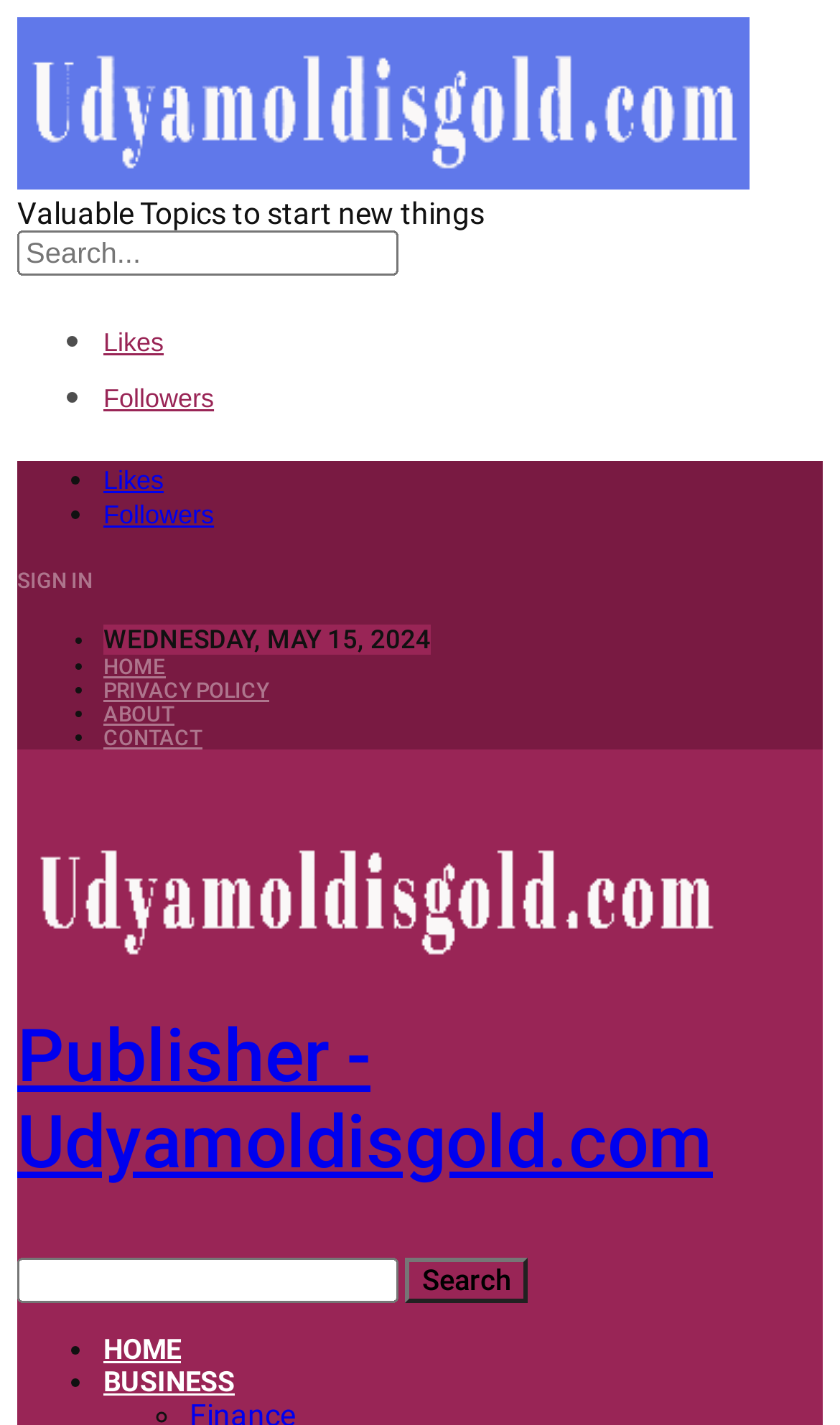What is the purpose of Great Clips coupons?
Please respond to the question with a detailed and informative answer.

The purpose of Great Clips coupons is mentioned in the text as 'a great way to get a haircut for $8.99'. This is stated in the sentence 'Great clip coupons are a great way to get a haircut for $8.99.'